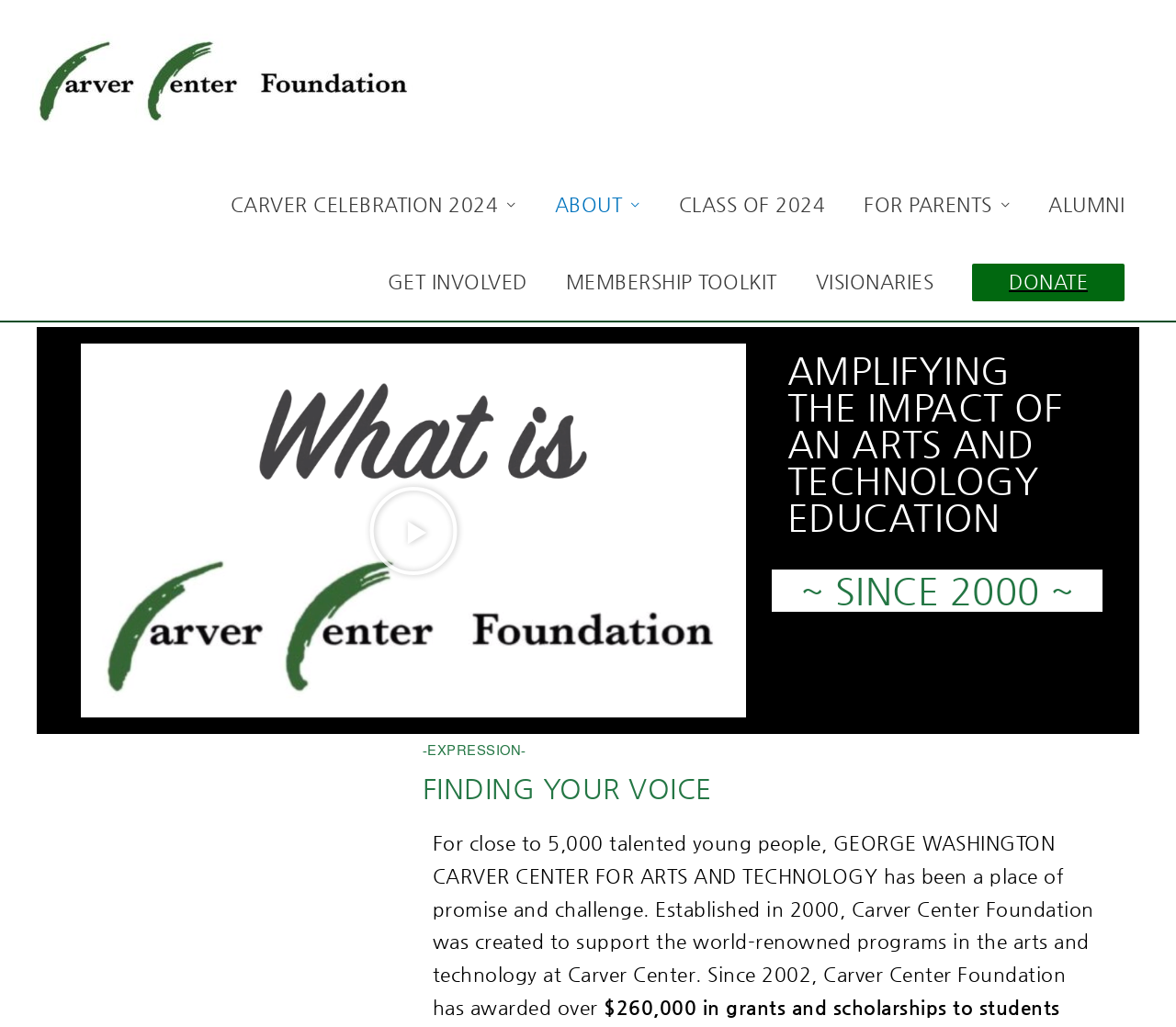Given the element description, predict the bounding box coordinates in the format (top-left x, top-left y, bottom-right x, bottom-right y), using floating point numbers between 0 and 1: Class of 2024

[0.561, 0.162, 0.718, 0.237]